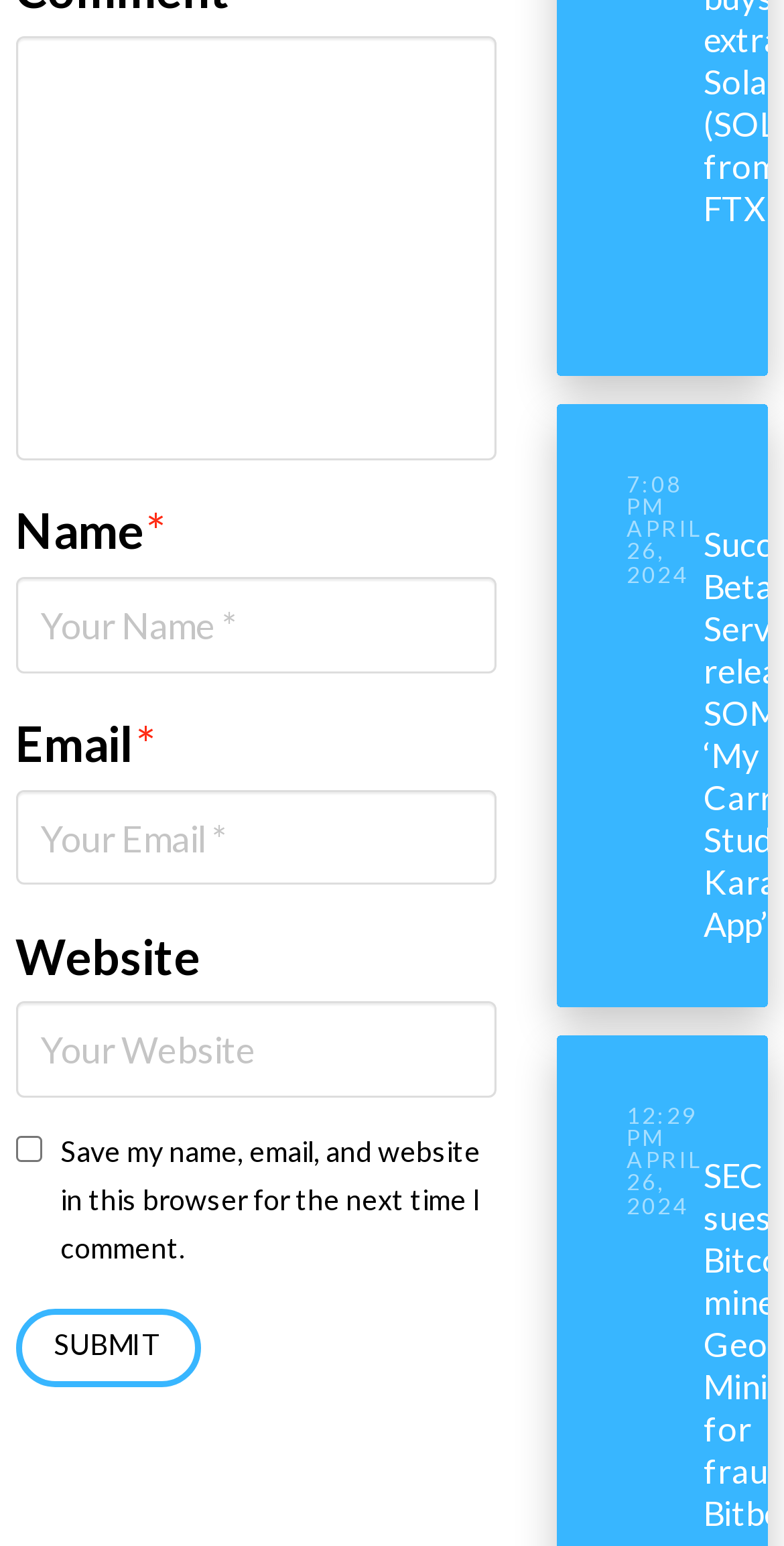How many textboxes are there?
Based on the image, answer the question with a single word or brief phrase.

7